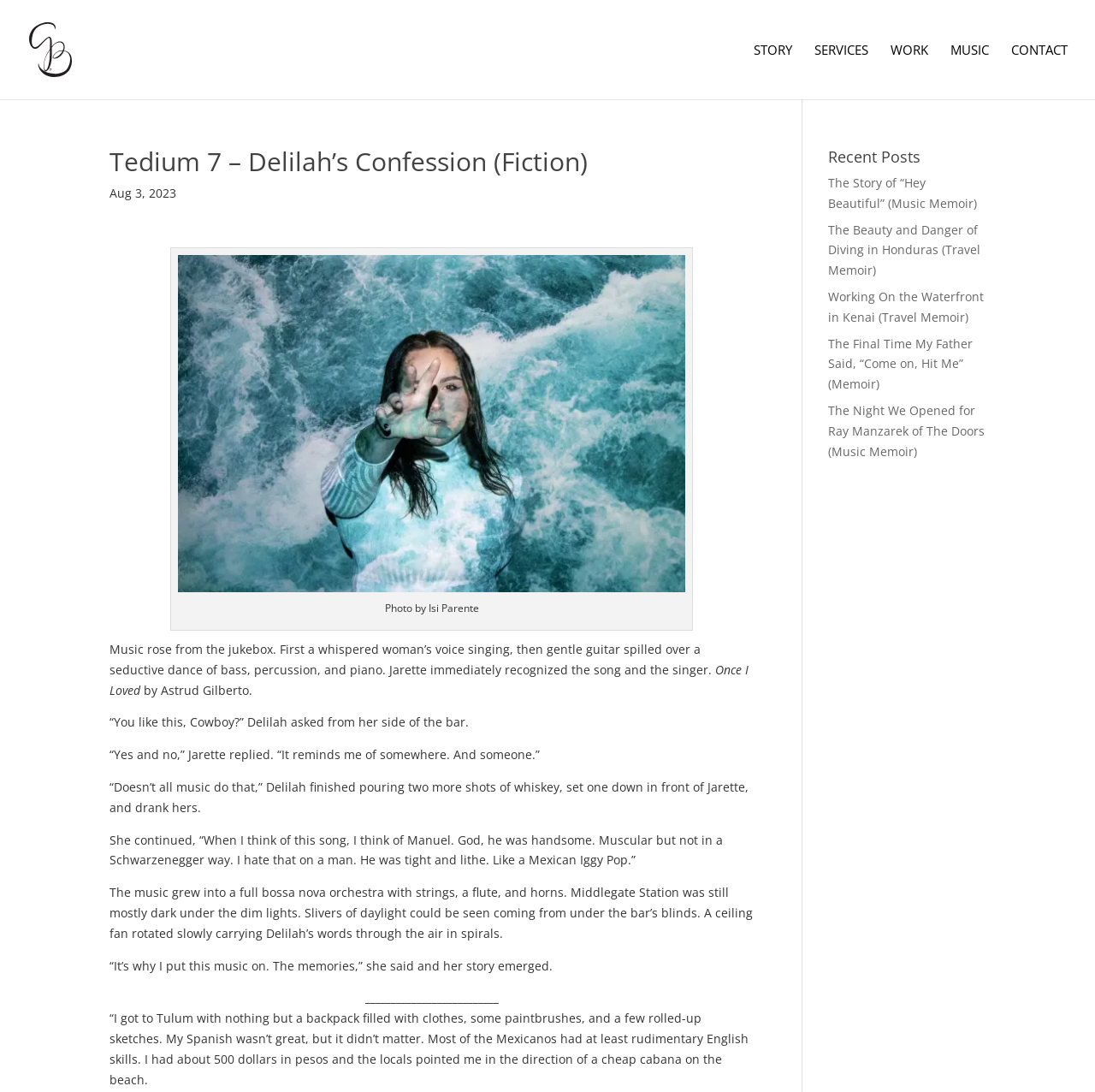Analyze and describe the webpage in a detailed narrative.

This webpage is a literary fiction story titled "Tedium 7 – Delilah's Confession" by Gentry Bronson. At the top, there is a navigation menu with links to "STORY", "SERVICES", "WORK", "MUSIC", and "CONTACT". Below the navigation menu, the title of the story is displayed prominently, accompanied by a date "Aug 3, 2023". 

To the right of the title, there is a beautiful image of a dark-haired woman in white reaching forward with her hand, with the ocean embedded over her in the background. The image is credited to Isi Parente.

The story begins with a descriptive passage about music playing from a jukebox, setting the atmosphere for the scene. The narrative then shifts to a conversation between Jarette and Delilah, who are discussing a song by Astrud Gilberto. The conversation is interspersed with descriptive passages about the setting, Middlegate Station, and Delilah's thoughts.

The story continues with Delilah sharing a story about her past, which is marked by a horizontal line. The narrative then jumps to Delilah's story, which takes place in Tulum, Mexico, where she recounts her experiences as an artist.

On the right side of the page, there is a section titled "Recent Posts" with links to other stories and memoirs, including music and travel memoirs.